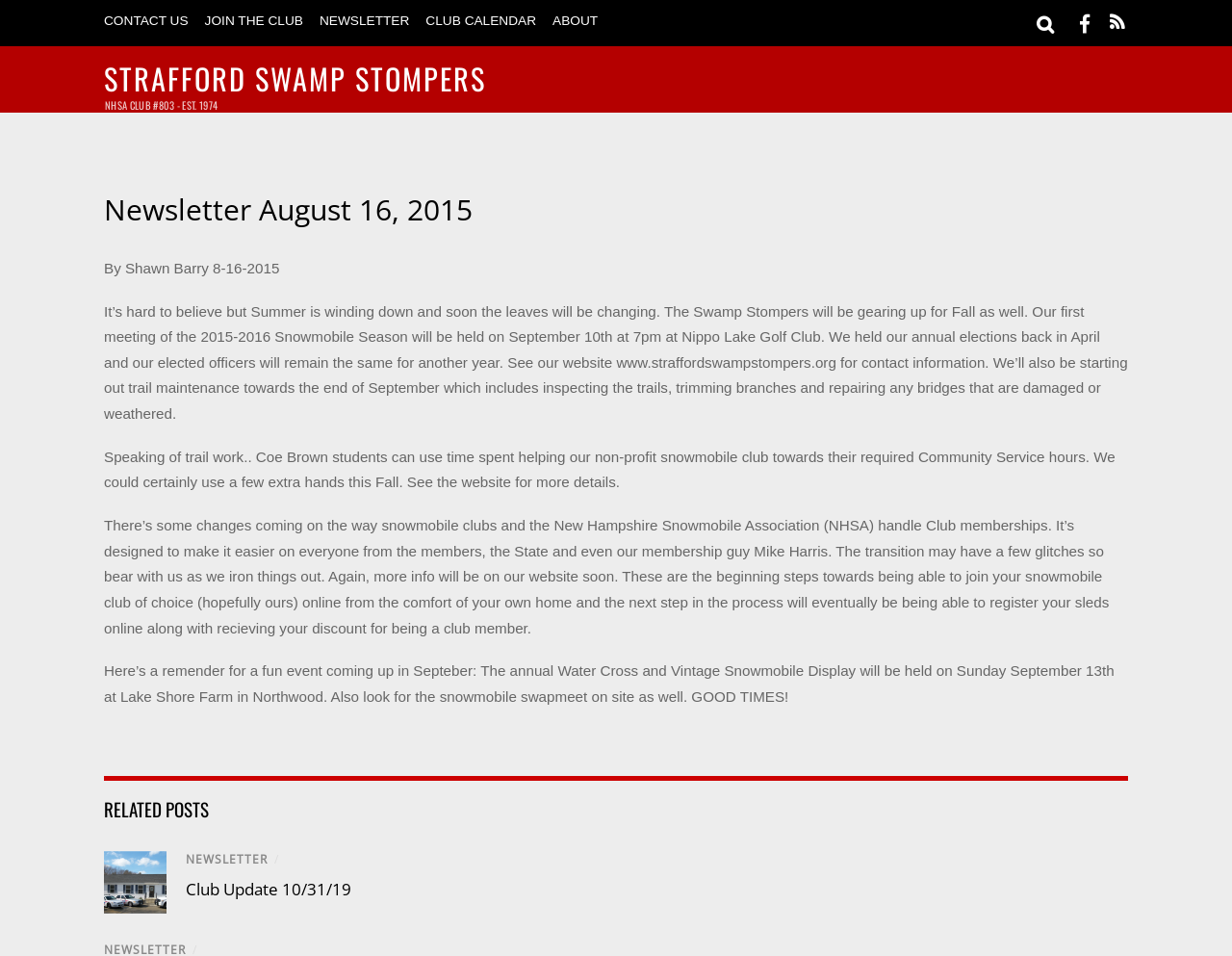Provide the bounding box coordinates of the area you need to click to execute the following instruction: "Check out the NEWSLETTER".

[0.259, 0.014, 0.332, 0.029]